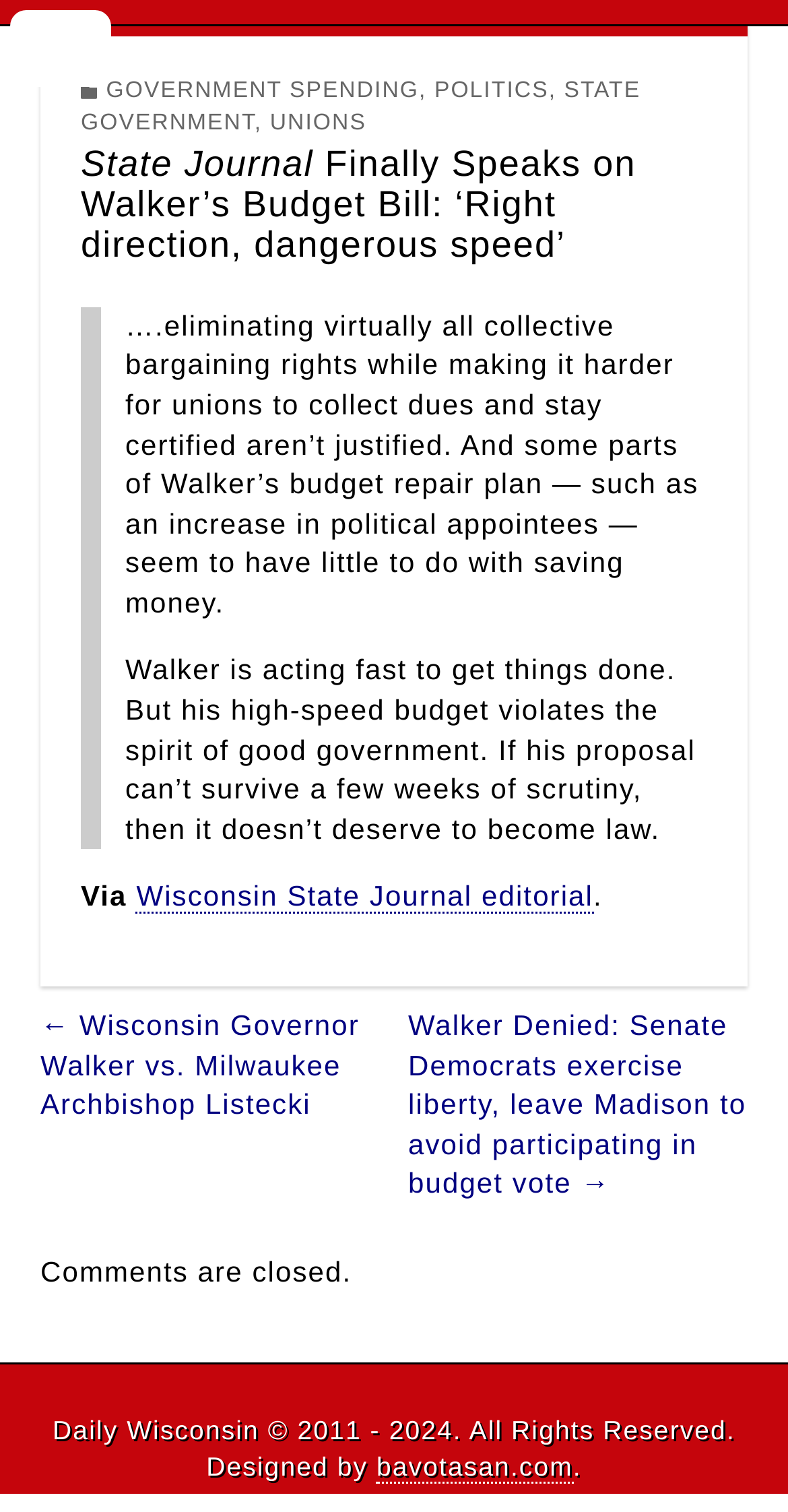Please find and generate the text of the main heading on the webpage.

State Journal Finally Speaks on Walker’s Budget Bill: ‘Right direction, dangerous speed’